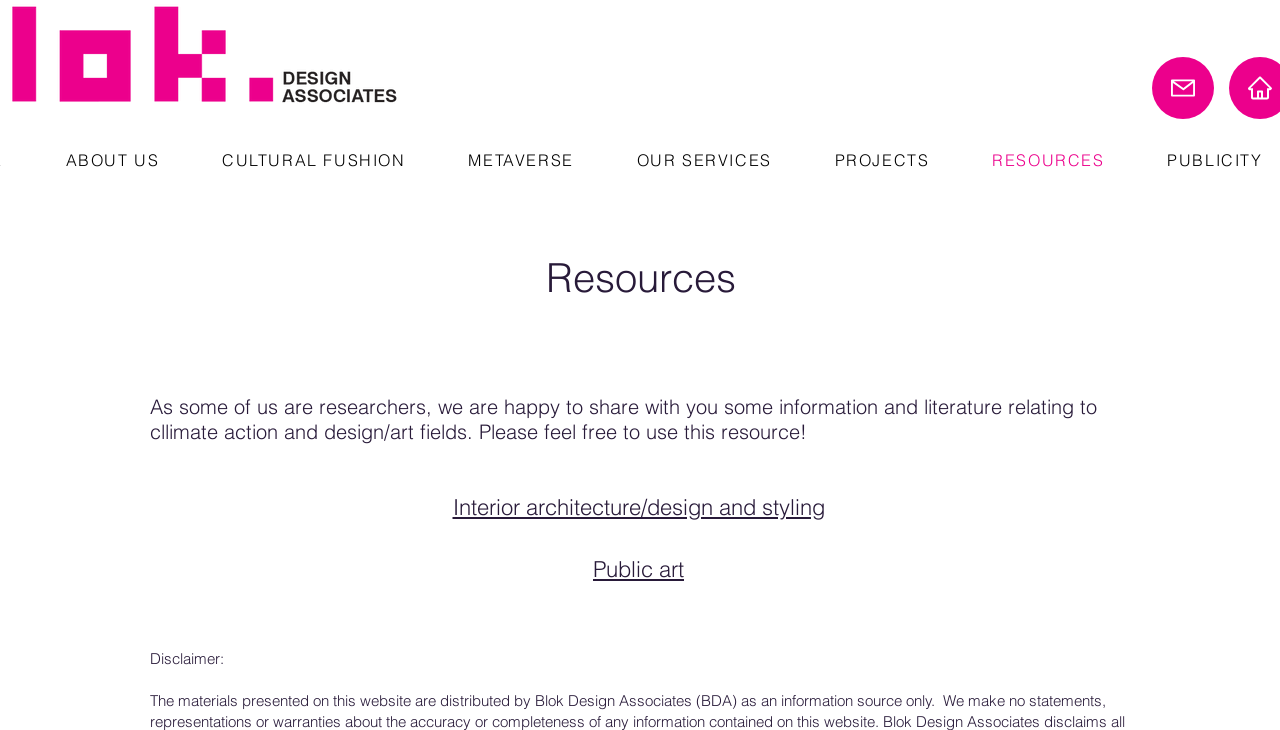Kindly determine the bounding box coordinates for the clickable area to achieve the given instruction: "View the latest posts".

None